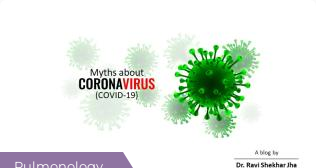Respond with a single word or short phrase to the following question: 
Who is the author of the blog associated with this image?

Dr. Ravi Shekhar Jha